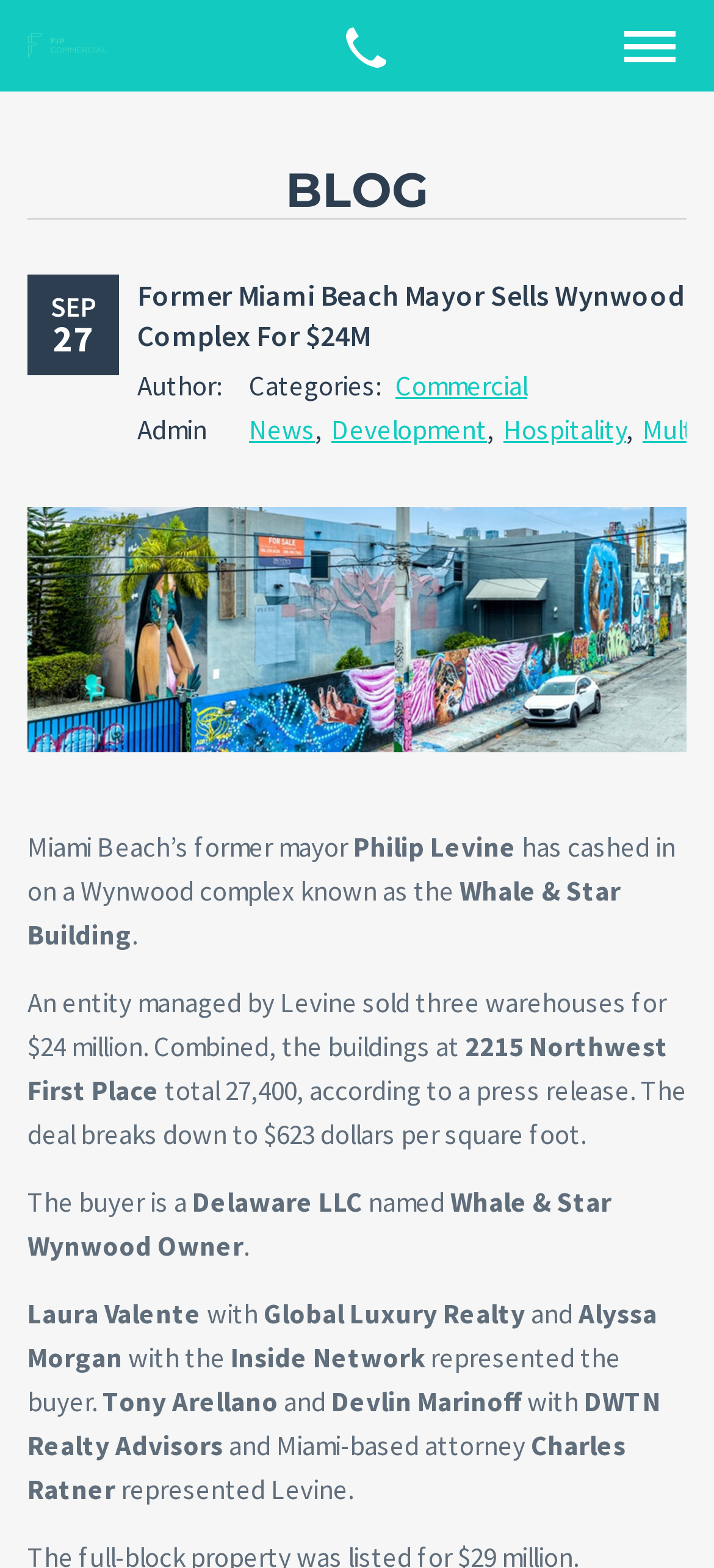Examine the image and give a thorough answer to the following question:
Who is the former mayor of Miami Beach?

The answer can be found in the article text, which states 'Miami Beach’s former mayor Philip Levine has cashed in on a Wynwood complex known as the Whale & Star Building.'